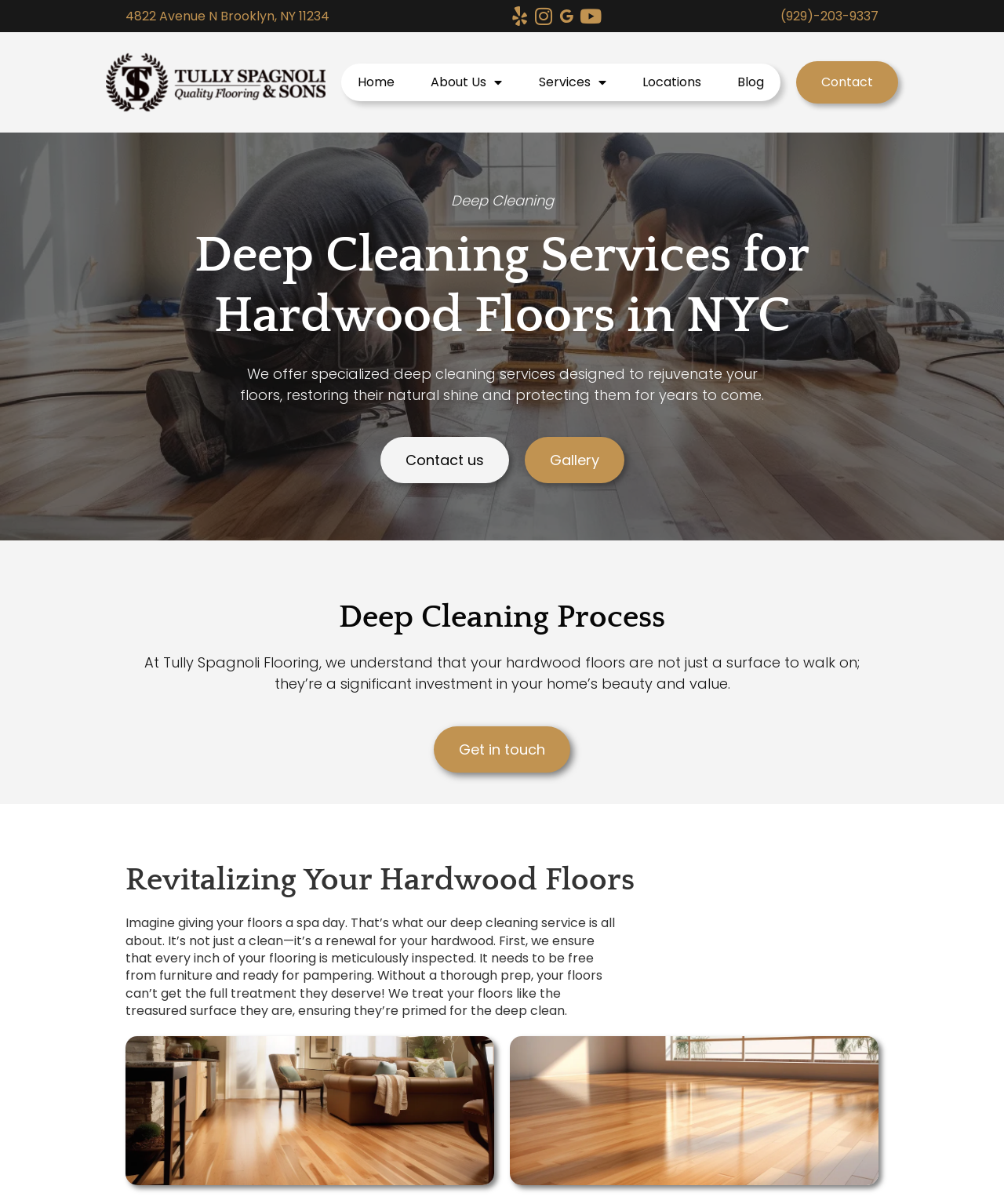Please determine the bounding box coordinates of the clickable area required to carry out the following instruction: "View the Gallery". The coordinates must be four float numbers between 0 and 1, represented as [left, top, right, bottom].

[0.522, 0.363, 0.621, 0.401]